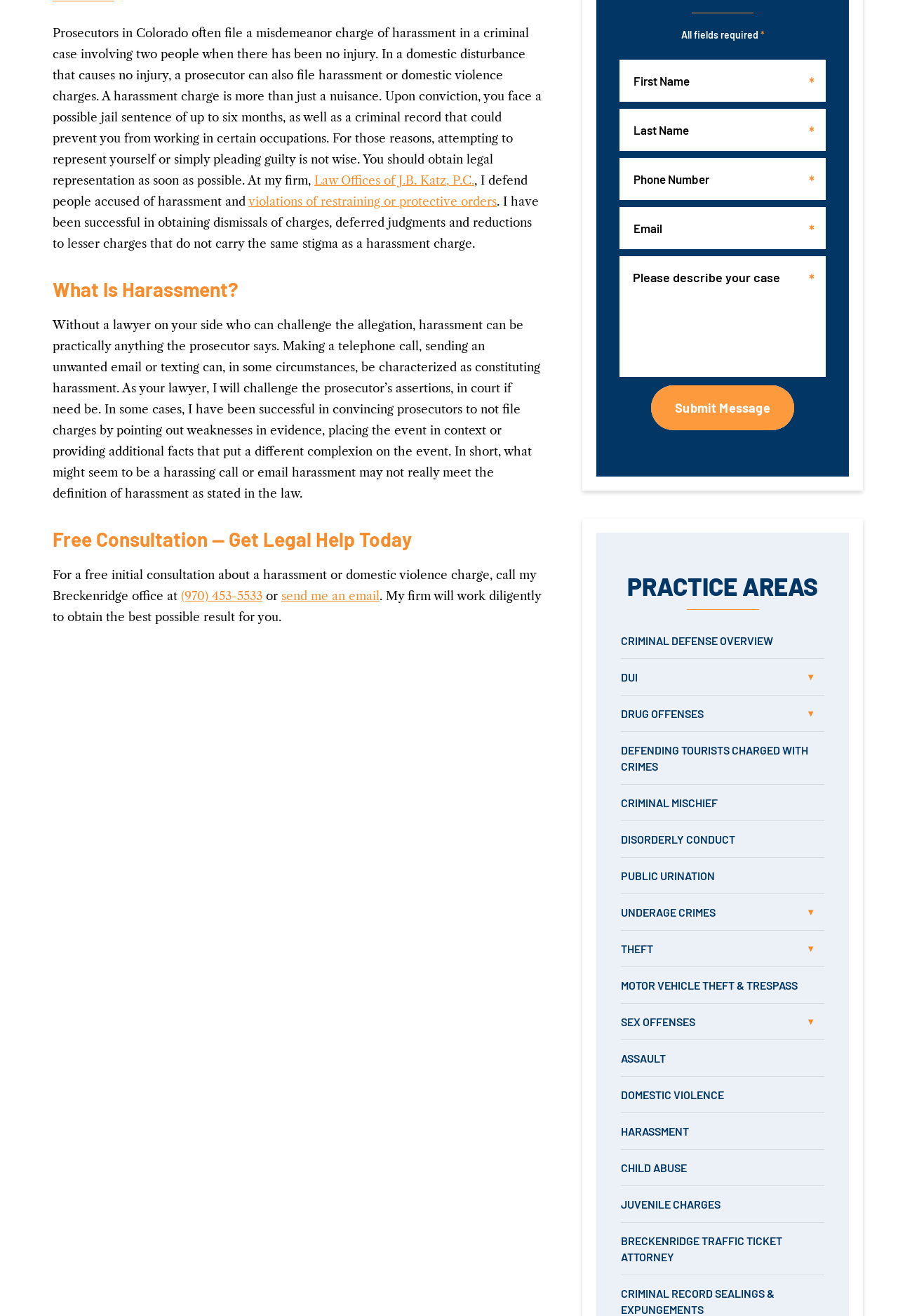Refer to the element description Criminal Defense Overview and identify the corresponding bounding box in the screenshot. Format the coordinates as (top-left x, top-left y, bottom-right x, bottom-right y) with values in the range of 0 to 1.

[0.691, 0.478, 0.918, 0.495]